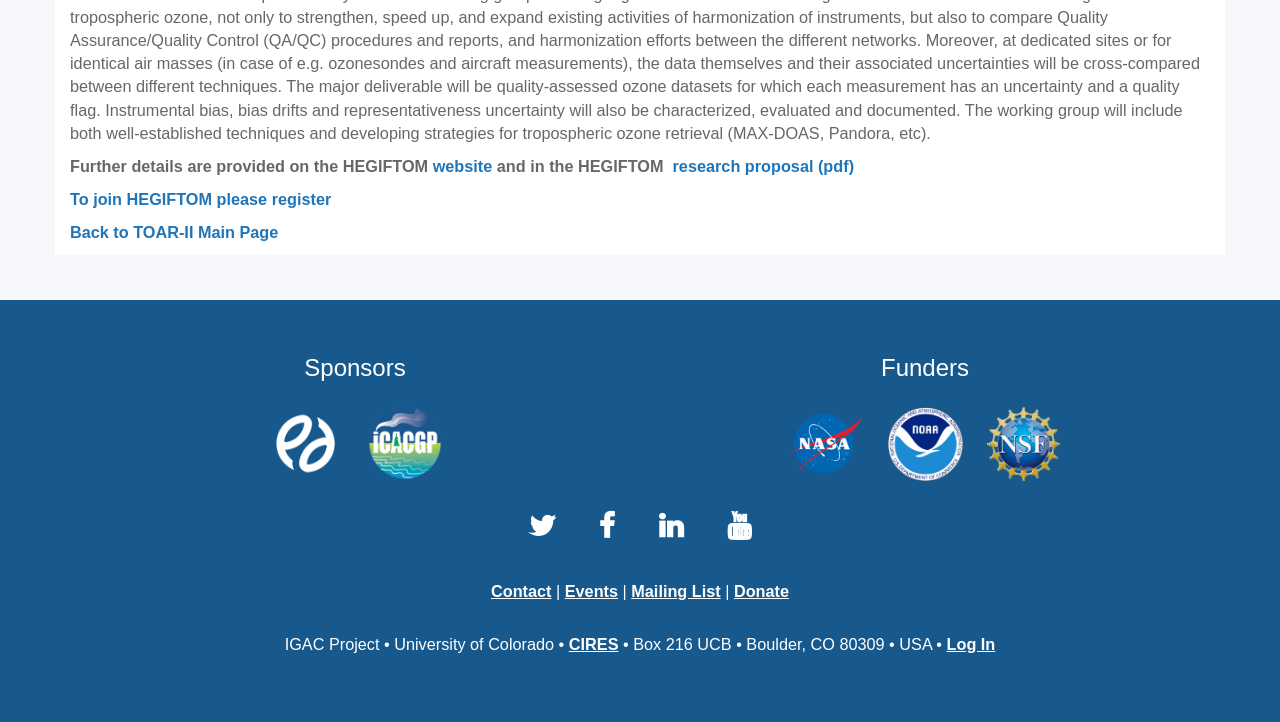From the webpage screenshot, identify the region described by CIRES. Provide the bounding box coordinates as (top-left x, top-left y, bottom-right x, bottom-right y), with each value being a floating point number between 0 and 1.

[0.444, 0.879, 0.483, 0.904]